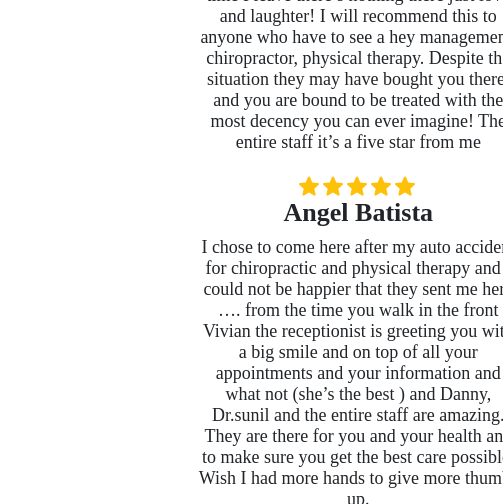Detail the scene depicted in the image with as much precision as possible.

The image depicts a glowing testimonial from Angel Batista, who shares a heartfelt review of their experience at a chiropractic and physical therapy facility. The message highlights the exceptional care provided by the staff, particularly mentioning Vivian, the receptionist, for her warm welcome and efficient service. Angel expresses gratitude for the support received following an auto accident, emphasizing the staff's commitment to health and well-being. The review is visually emphasized with five stars indicating a top-notch rating, underscoring the satisfaction and trust in the services offered. The overall atmosphere described is one of kindness, professionalism, and supportive care, making it clear that Angel highly recommends this facility to others in need of similar services.